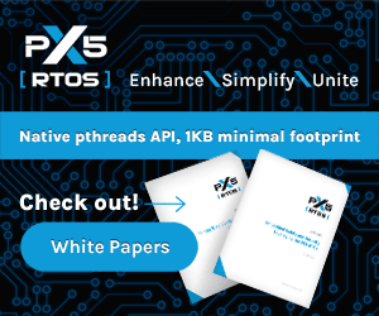Examine the image carefully and respond to the question with a detailed answer: 
What is the pattern on the backdrop of the advertisement?

The caption describes the backdrop of the advertisement as being 'styled with a circuit board pattern', which reinforces the technology theme of the product, PX5 RTOS.